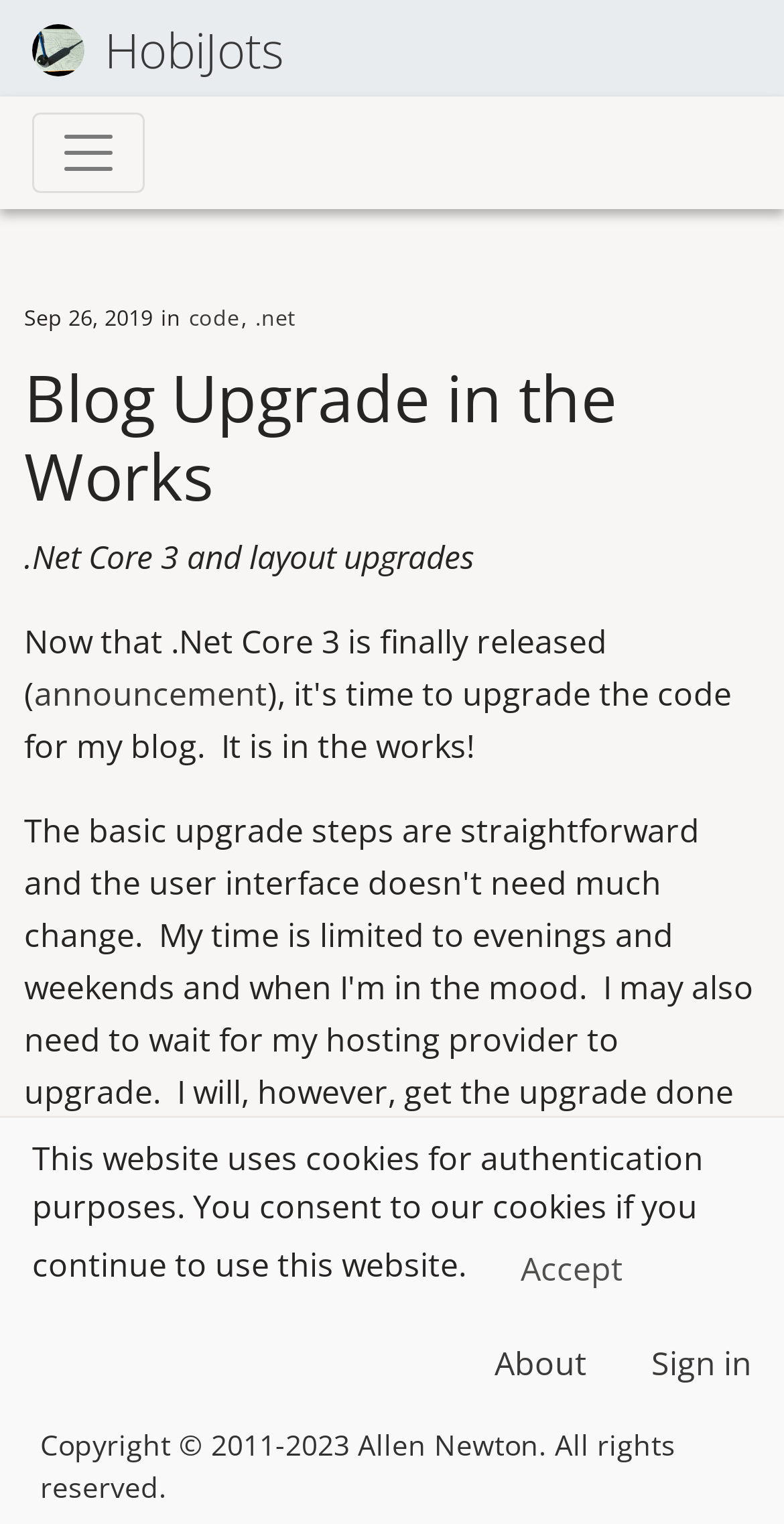Specify the bounding box coordinates of the region I need to click to perform the following instruction: "Click the announcement link". The coordinates must be four float numbers in the range of 0 to 1, i.e., [left, top, right, bottom].

[0.044, 0.441, 0.341, 0.47]